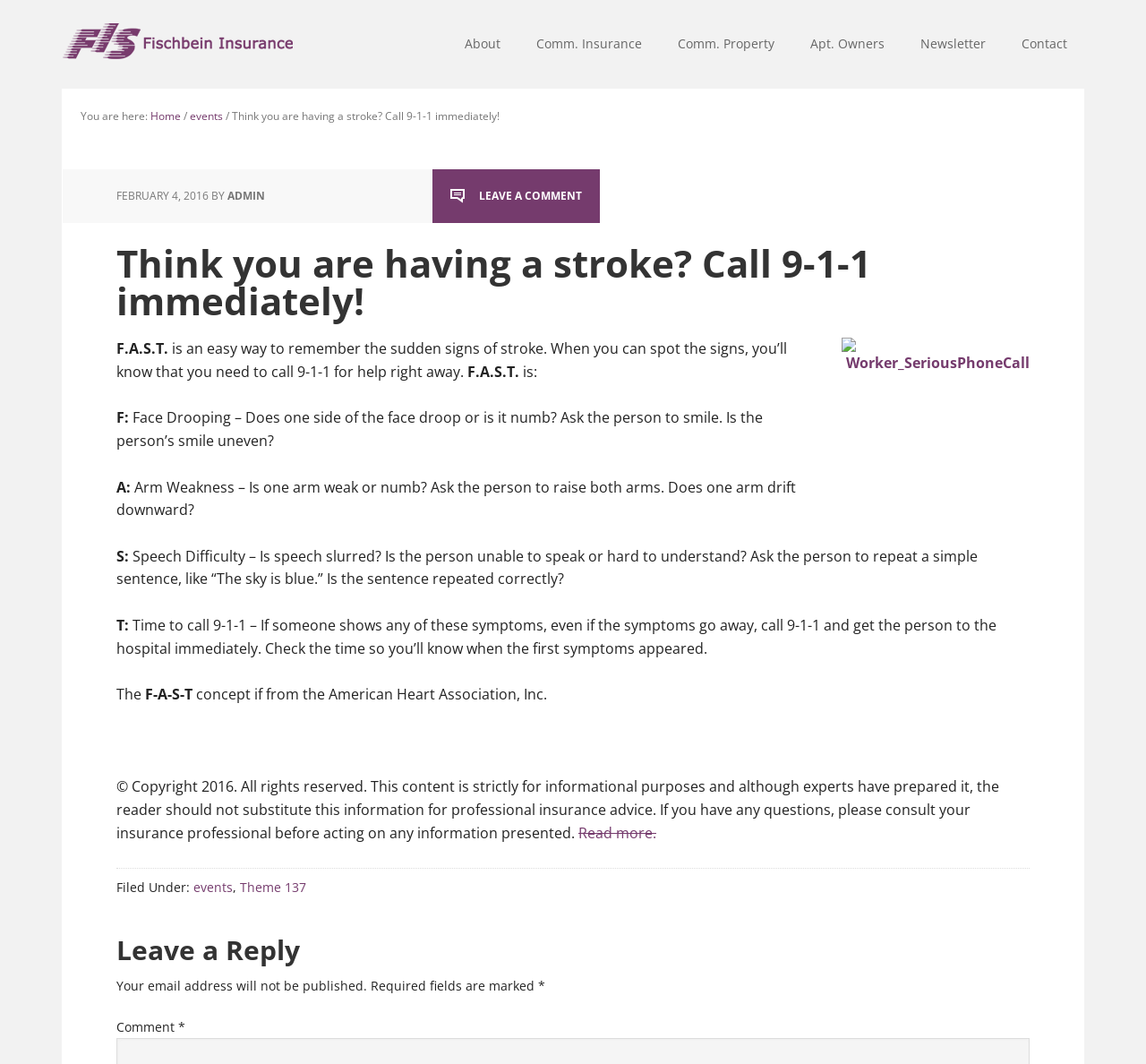Using floating point numbers between 0 and 1, provide the bounding box coordinates in the format (top-left x, top-left y, bottom-right x, bottom-right y). Locate the UI element described here: Leave a Comment

[0.393, 0.177, 0.508, 0.191]